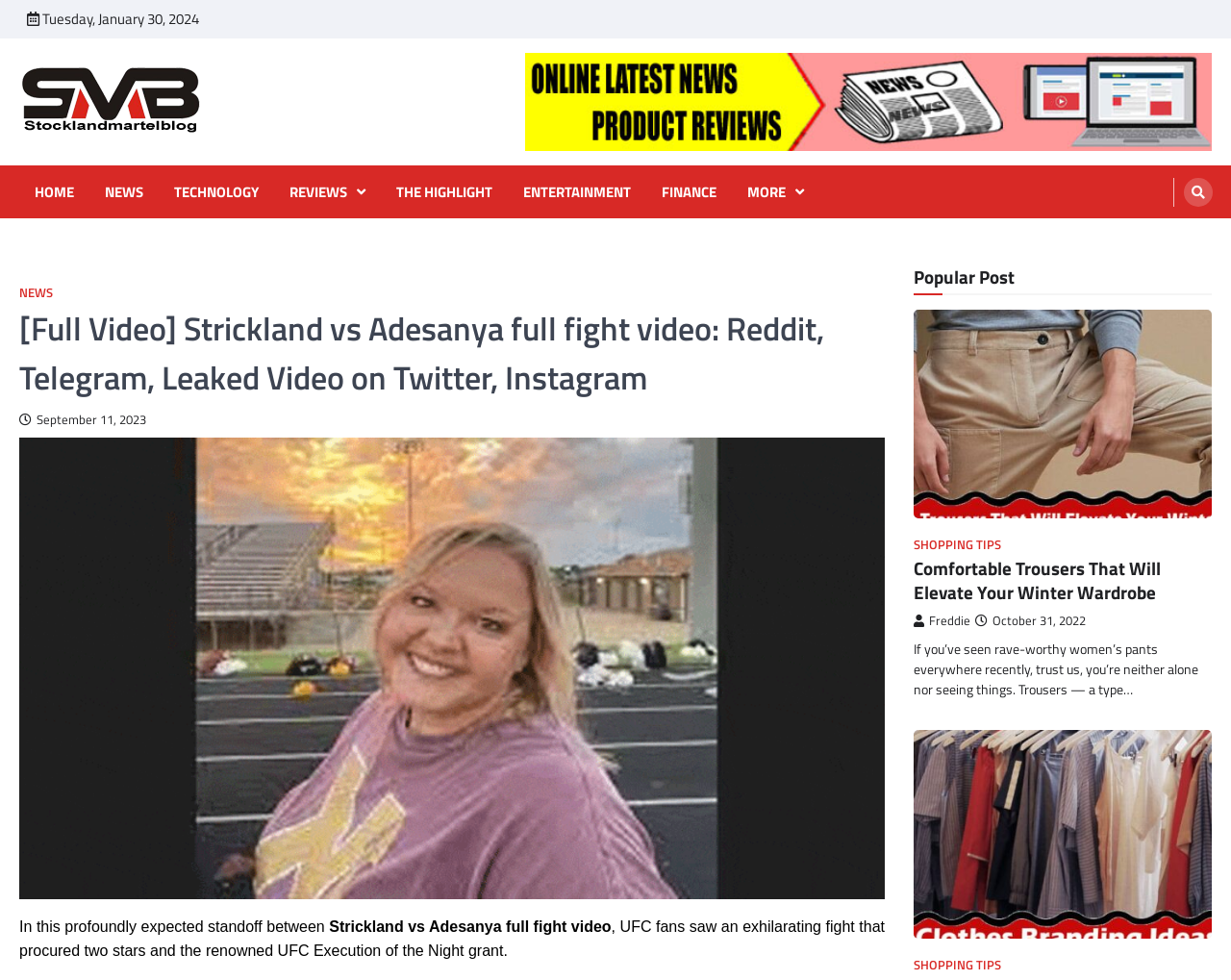Give a one-word or short-phrase answer to the following question: 
What is the name of the blog?

stocklandmartelblog